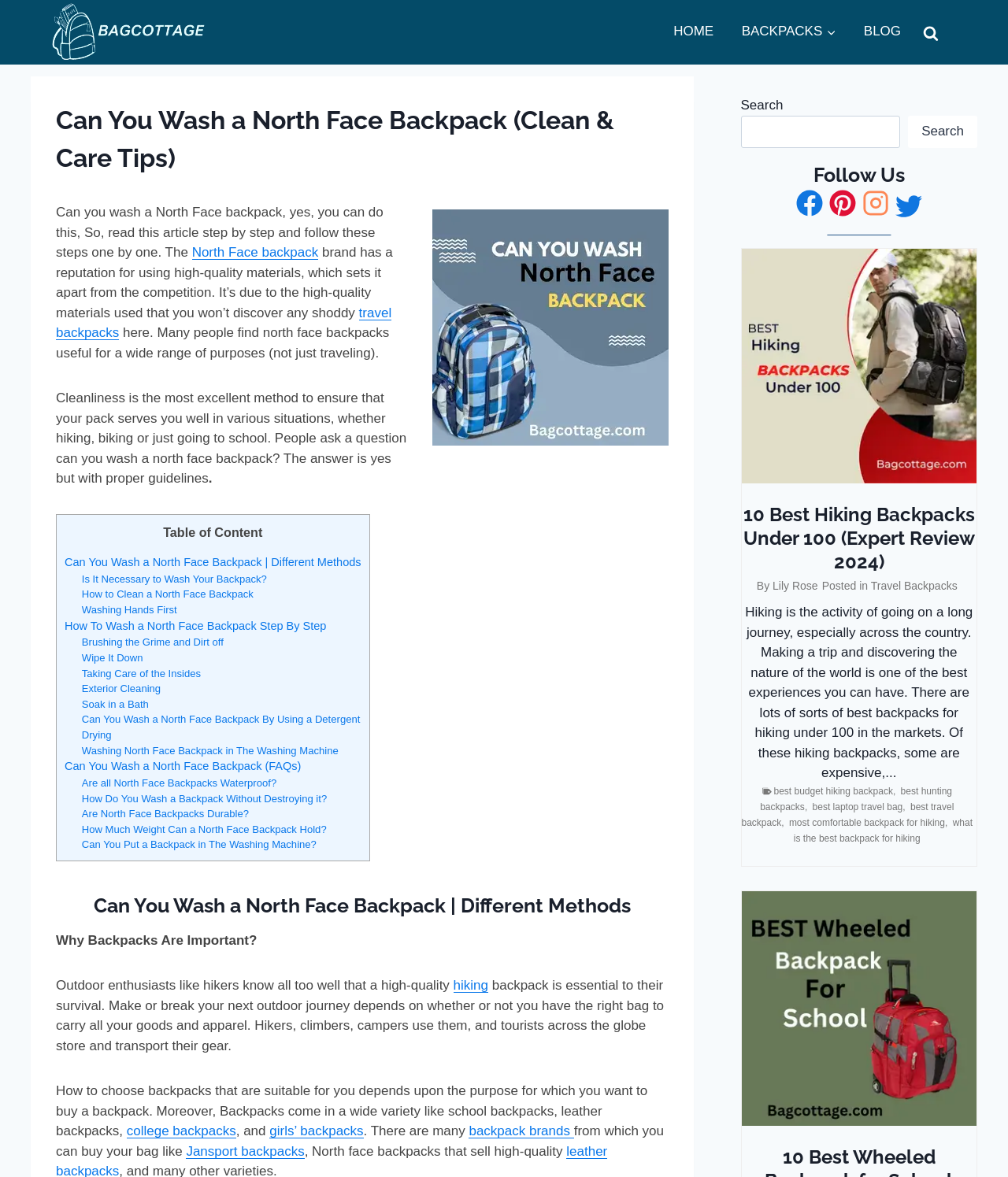Identify and provide the text of the main header on the webpage.

Can You Wash a North Face Backpack (Clean & Care Tips)